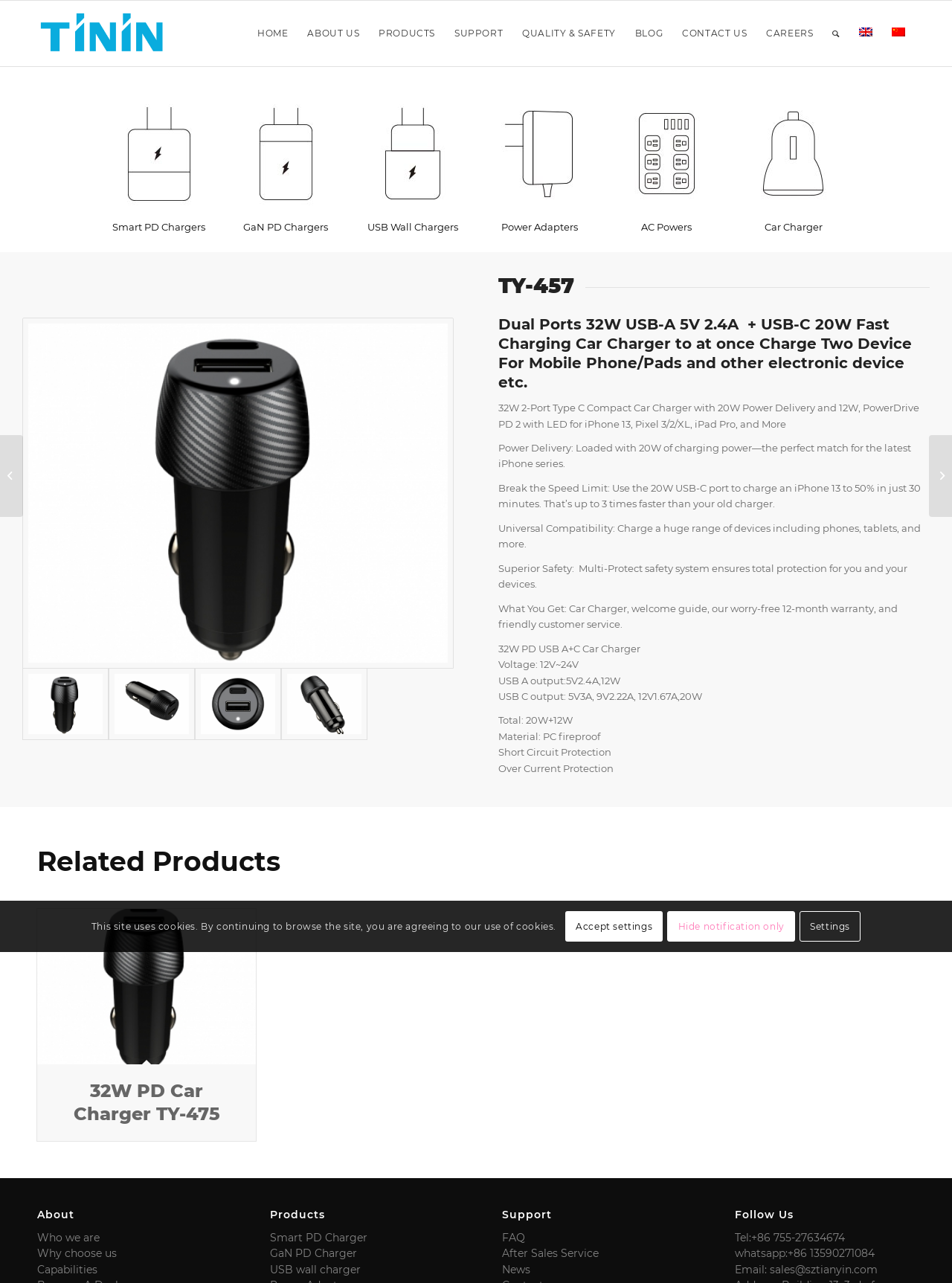How many related products are listed? Based on the image, give a response in one word or a short phrase.

1